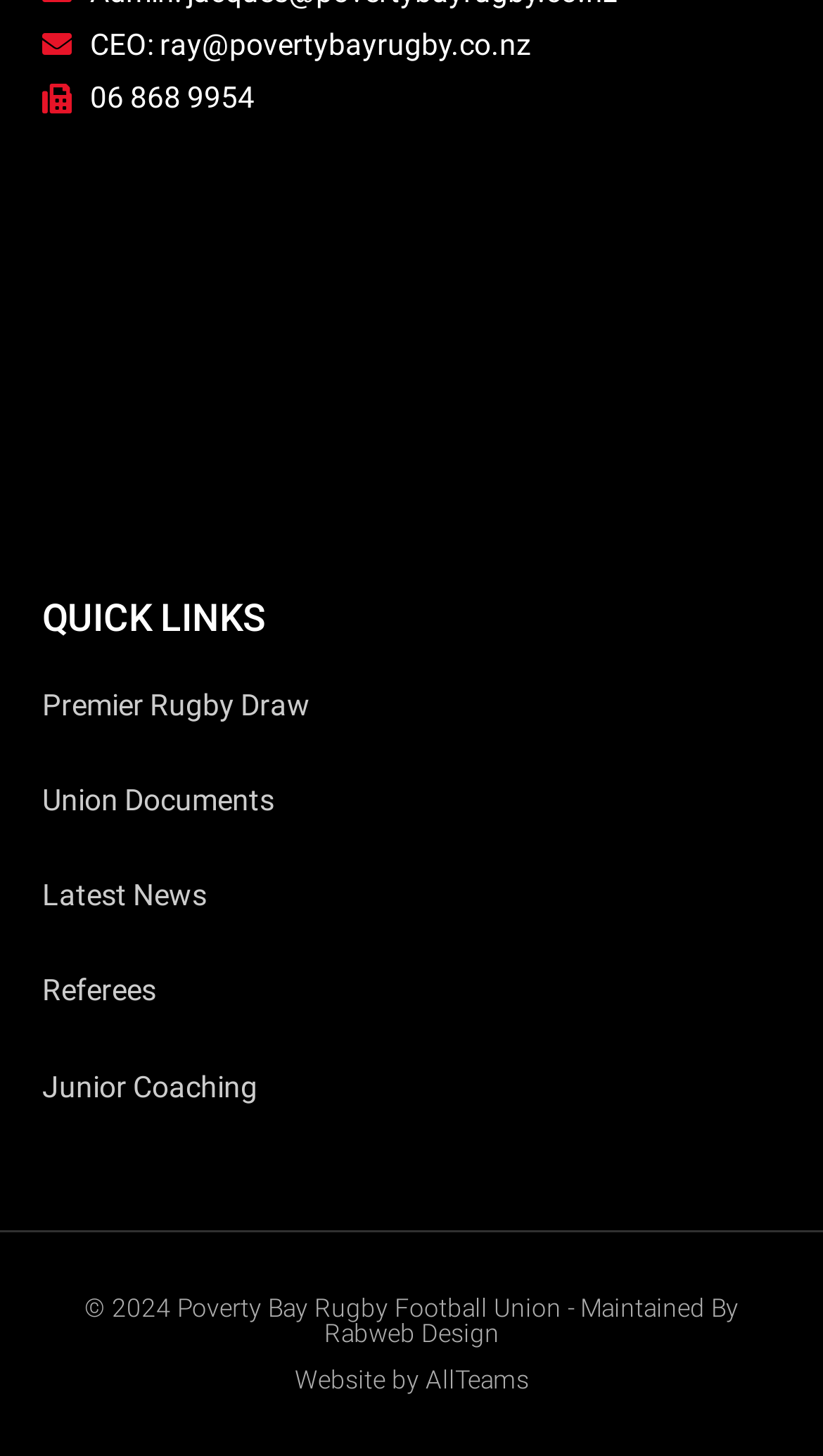Using the description: "Premier Rugby Draw", determine the UI element's bounding box coordinates. Ensure the coordinates are in the format of four float numbers between 0 and 1, i.e., [left, top, right, bottom].

[0.051, 0.472, 0.377, 0.495]